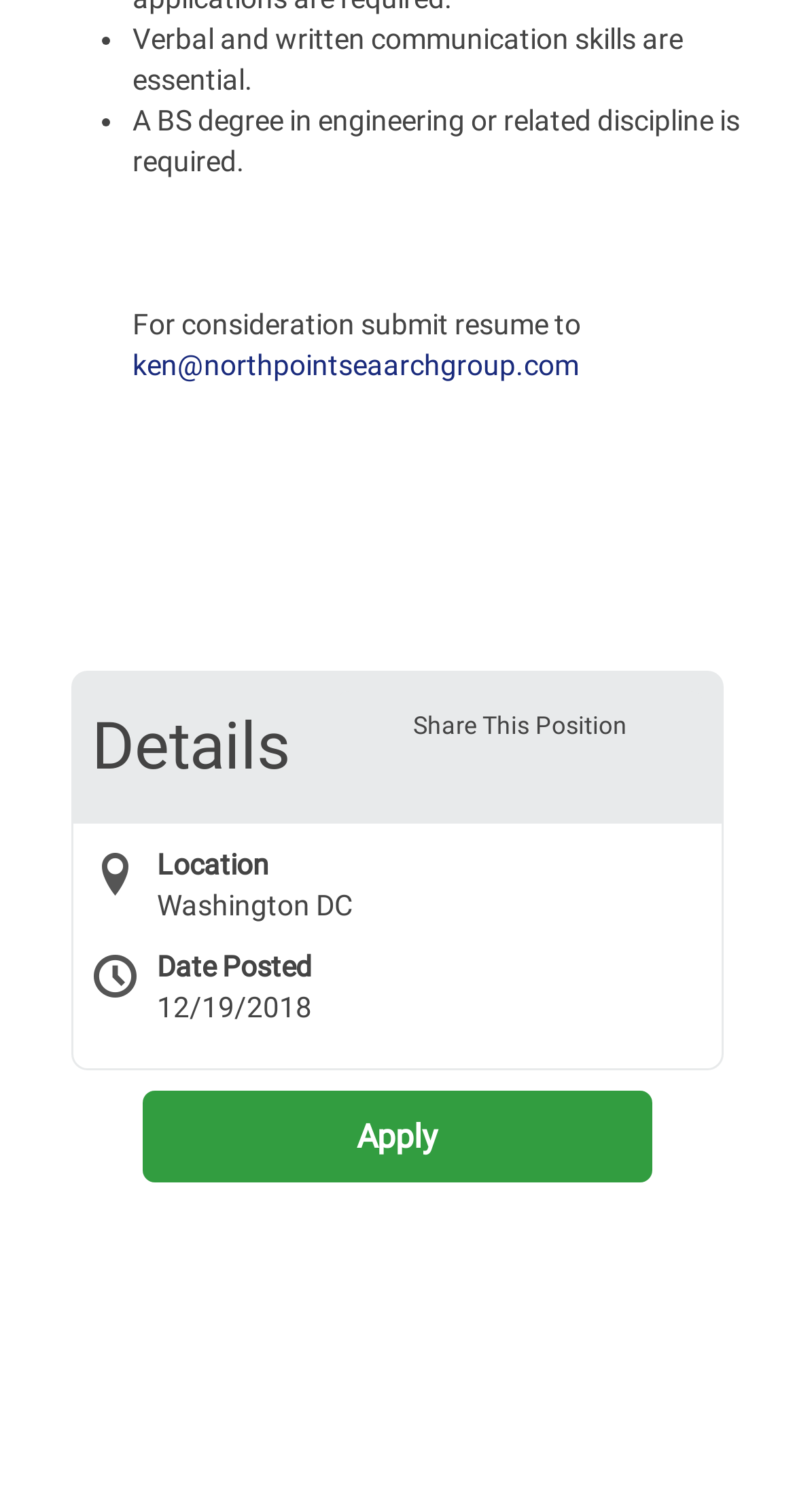How can I apply for the job?
Provide a well-explained and detailed answer to the question.

The webpage provides a button labeled 'Apply' which can be clicked to apply for the job, as shown in the button element with the text 'Apply'.